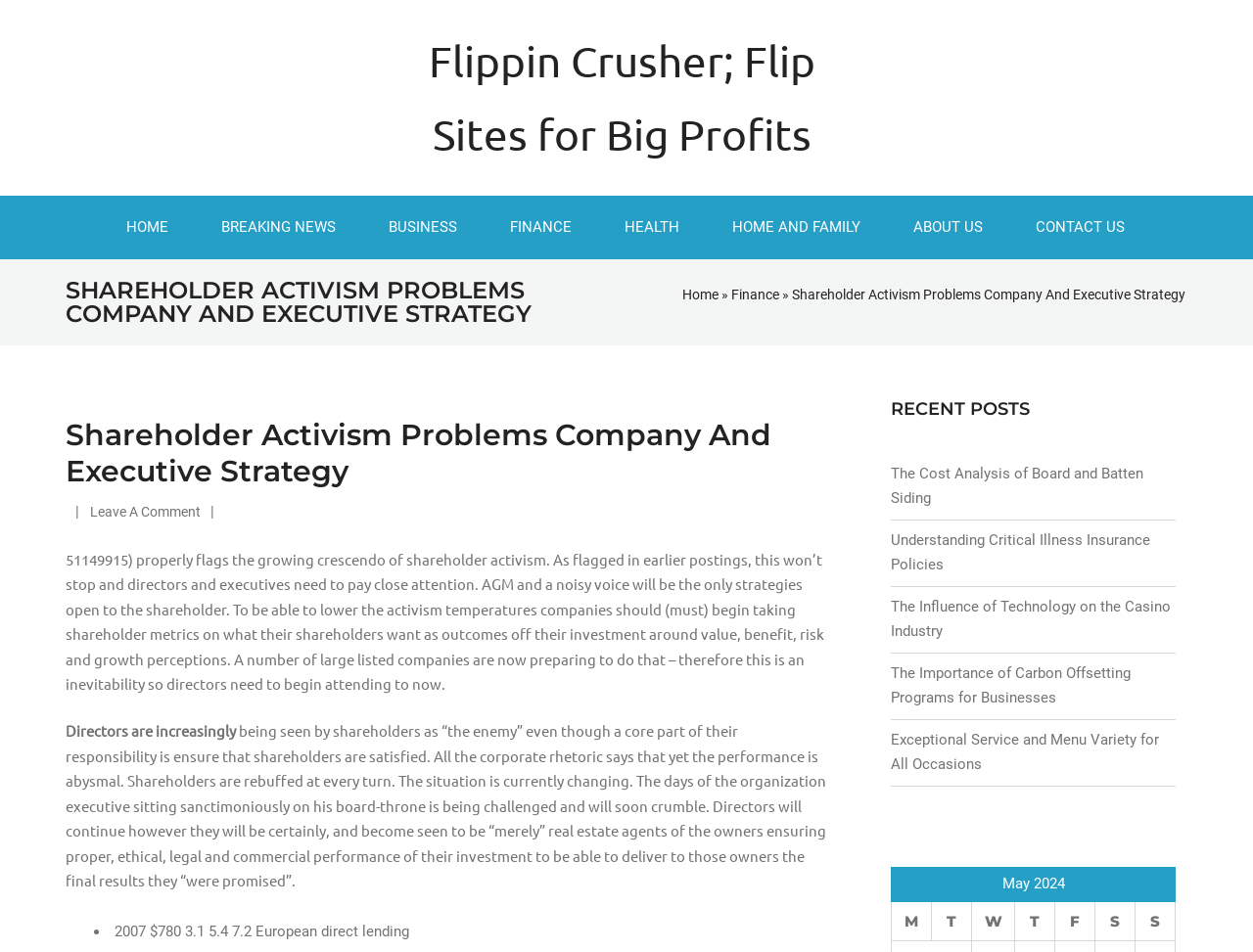How many recent posts are listed?
Refer to the image and answer the question using a single word or phrase.

5